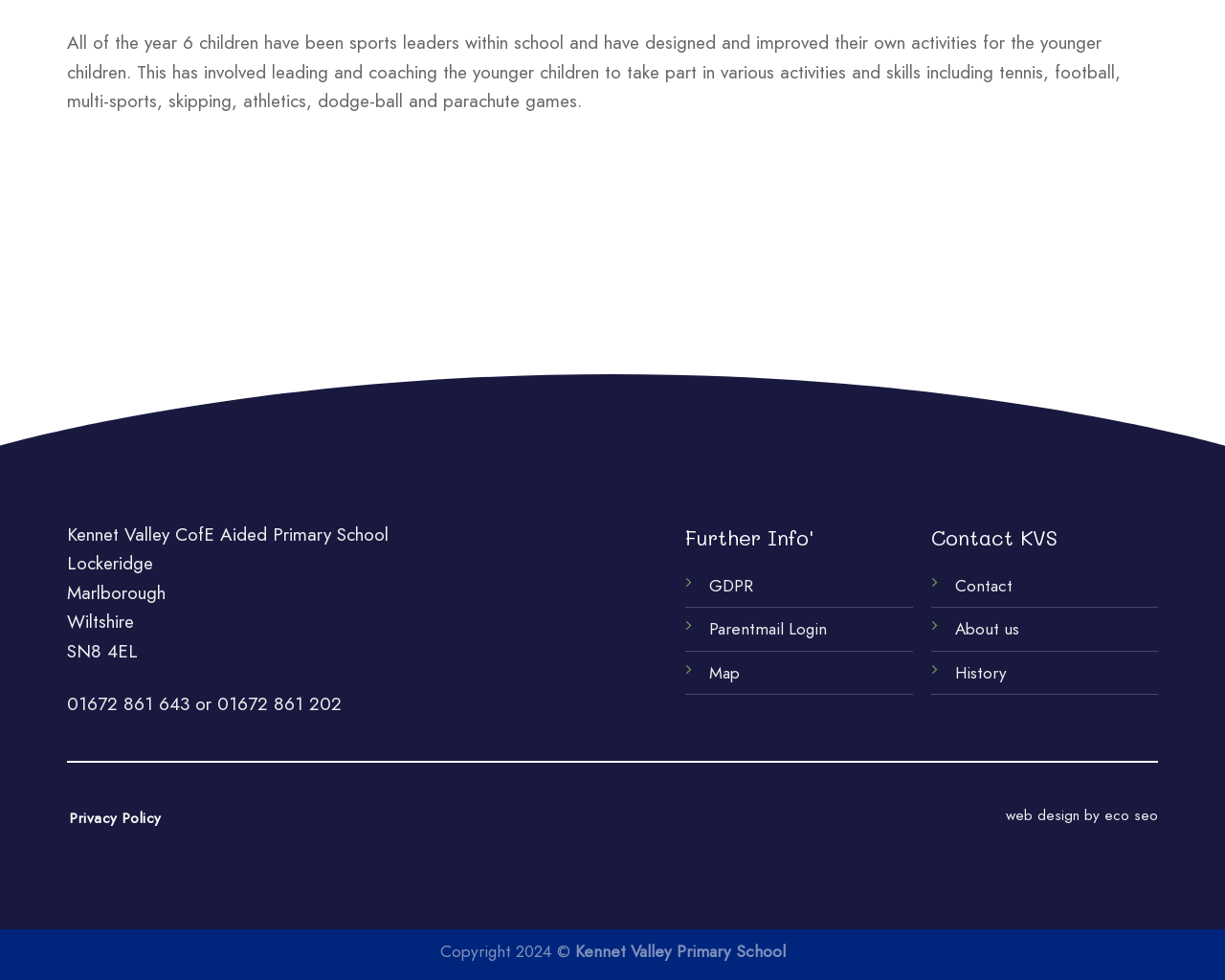Identify the bounding box for the described UI element. Provide the coordinates in (top-left x, top-left y, bottom-right x, bottom-right y) format with values ranging from 0 to 1: History

[0.78, 0.672, 0.822, 0.699]